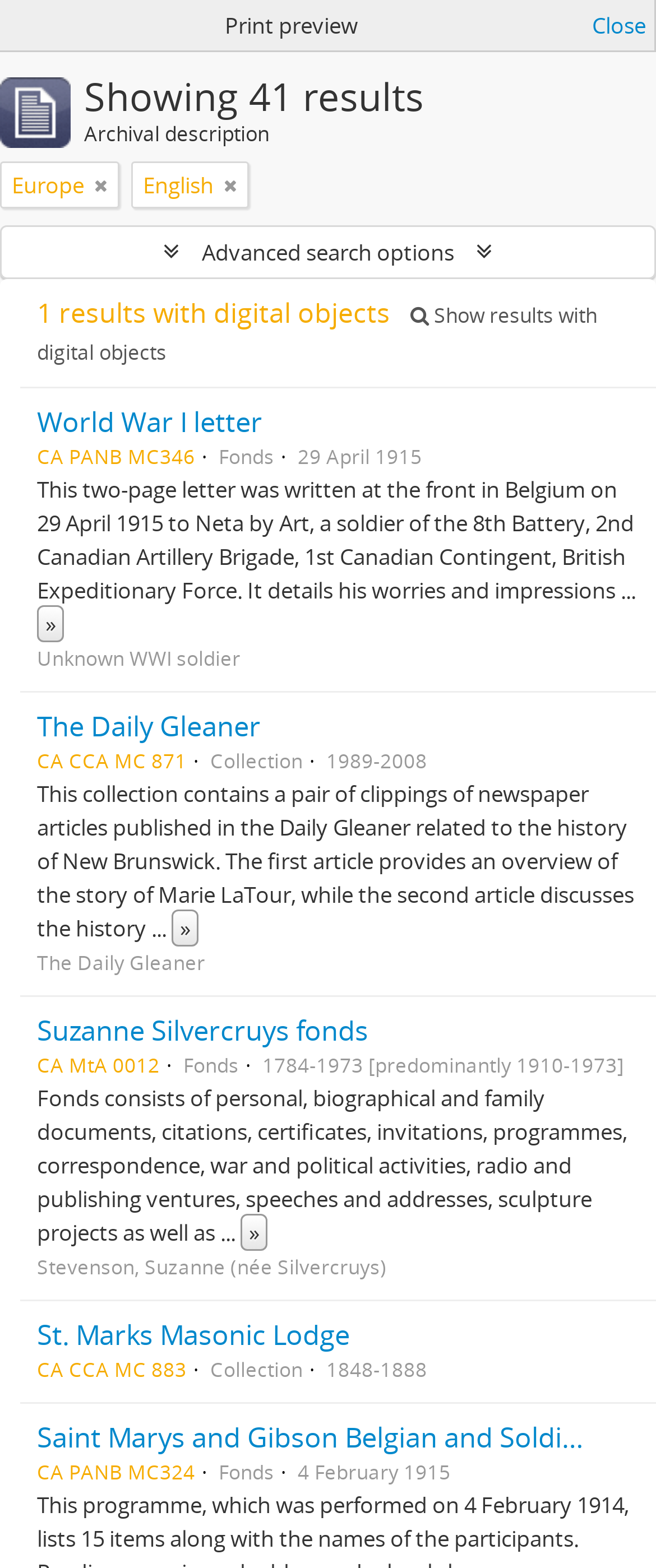Locate the UI element described by parent_node: Europe aria-label="Remove filter" in the provided webpage screenshot. Return the bounding box coordinates in the format (top-left x, top-left y, bottom-right x, bottom-right y), ensuring all values are between 0 and 1.

[0.144, 0.107, 0.164, 0.129]